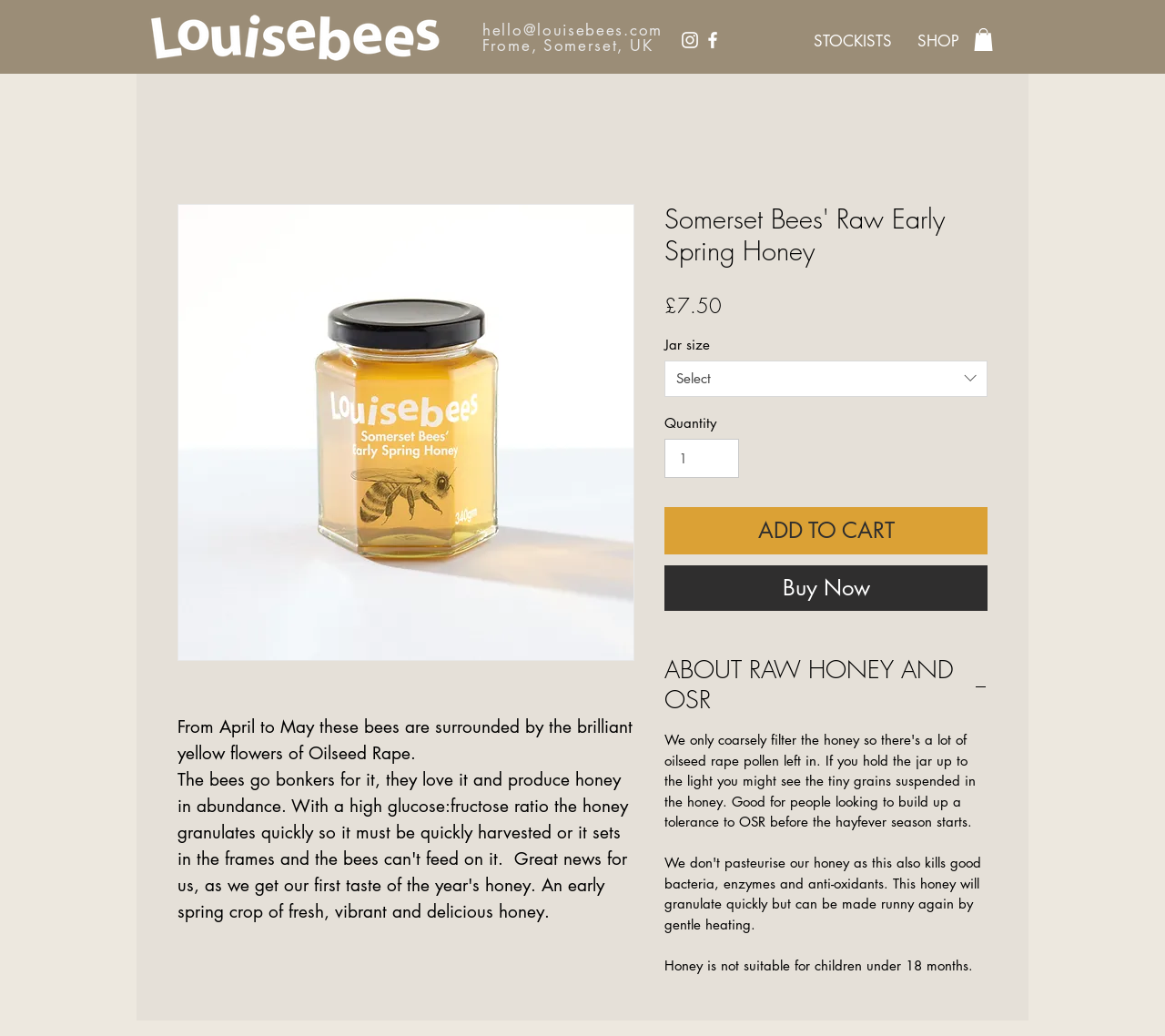Respond concisely with one word or phrase to the following query:
What is the type of flowers surrounding the bees?

Oilseed Rape